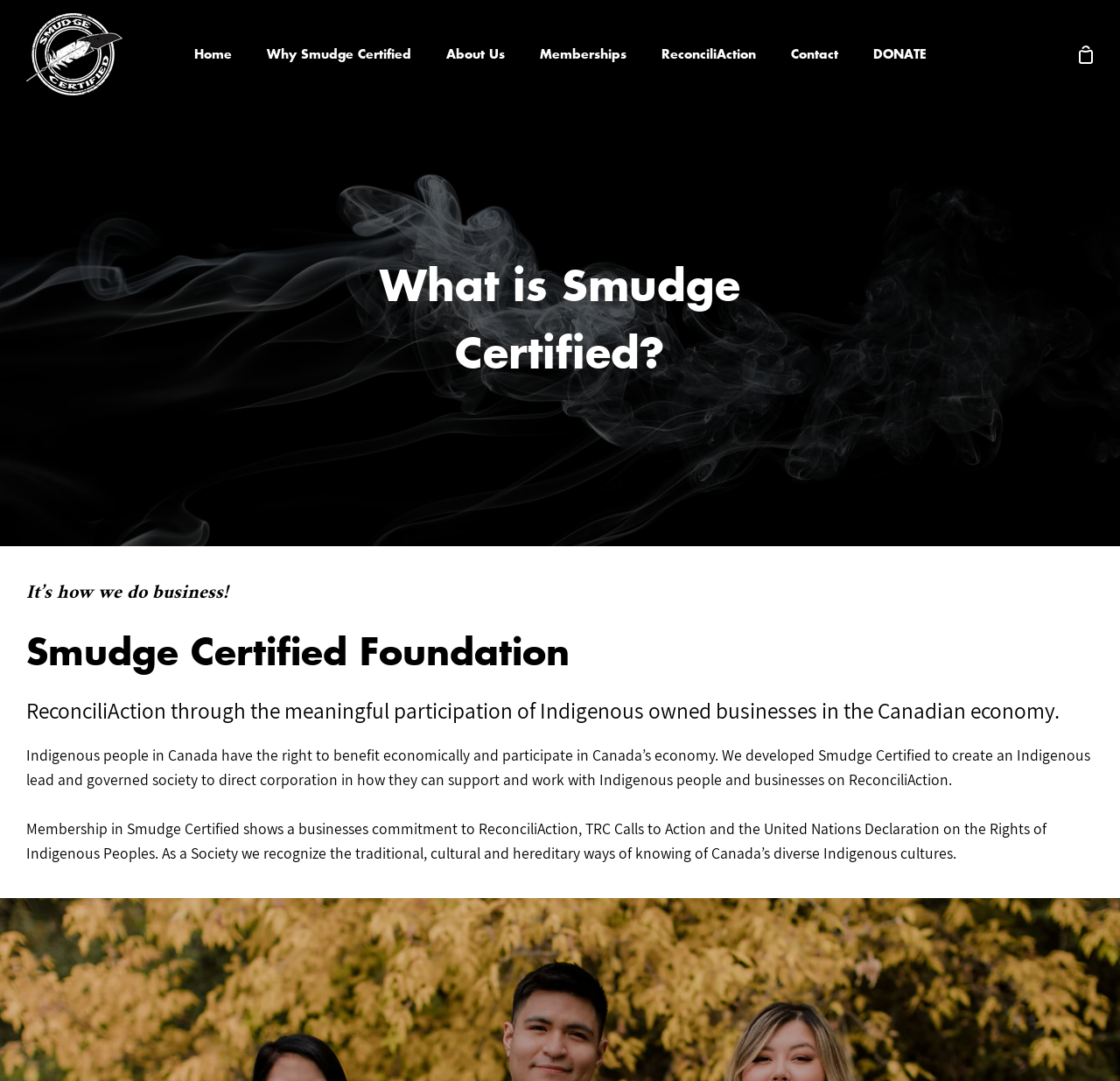Please locate the clickable area by providing the bounding box coordinates to follow this instruction: "Go to Home".

[0.157, 0.0, 0.222, 0.101]